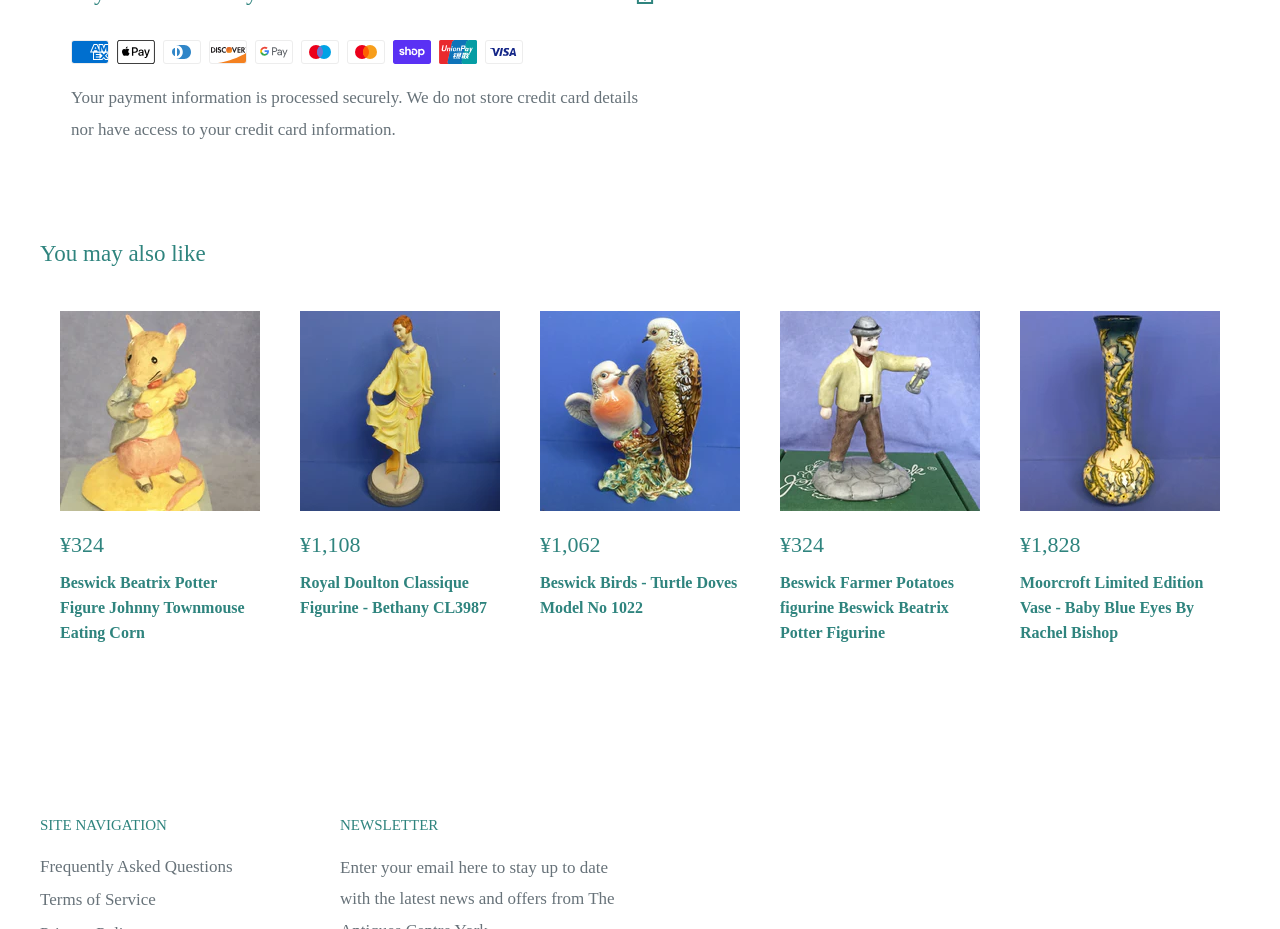What is the price of Beswick Beatrix Potter Figure Johnny Townmouse Eating Corn?
Answer the question with just one word or phrase using the image.

¥324